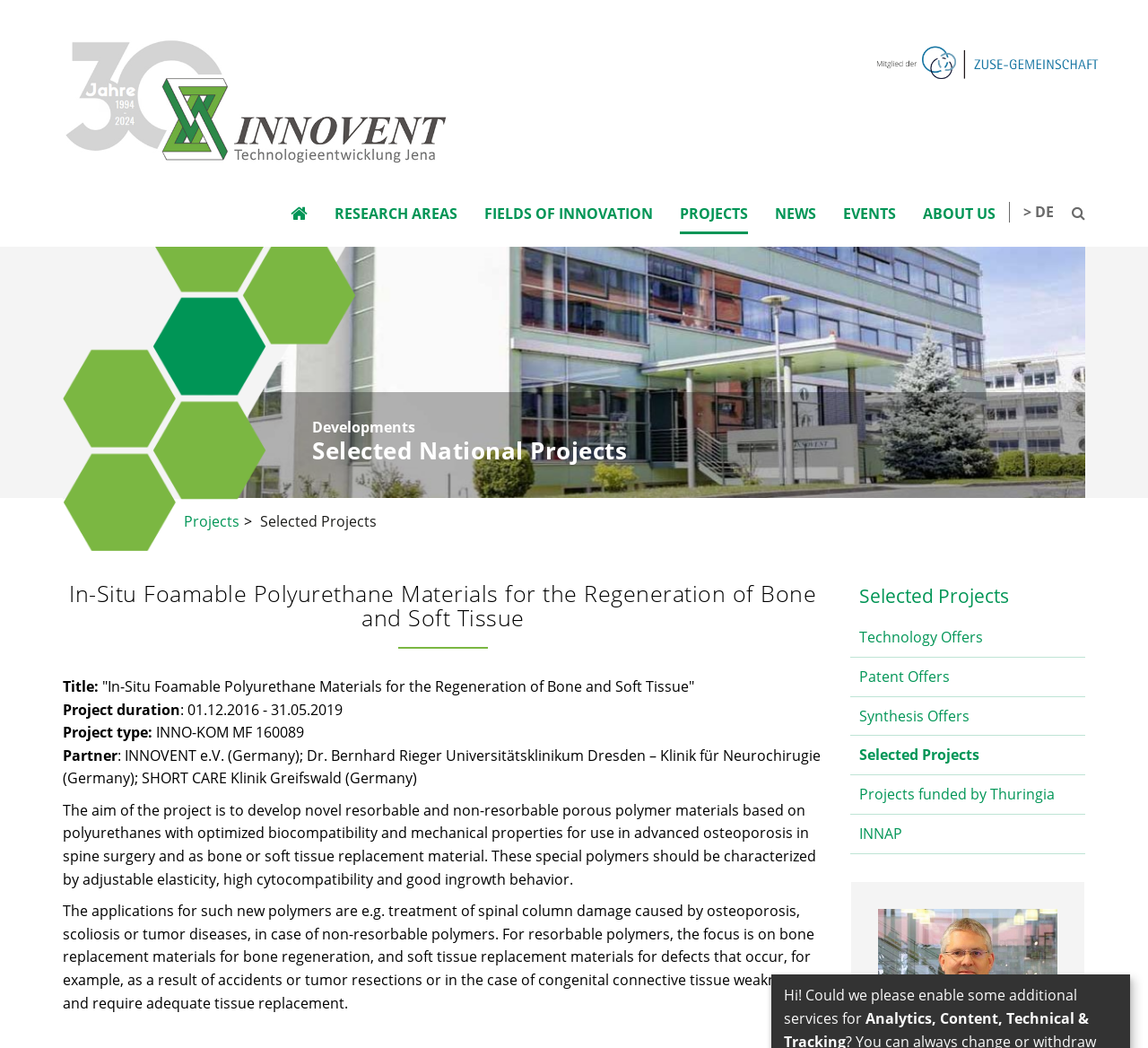Determine the bounding box coordinates for the UI element matching this description: "Projects funded by Thuringia".

[0.74, 0.74, 0.945, 0.778]